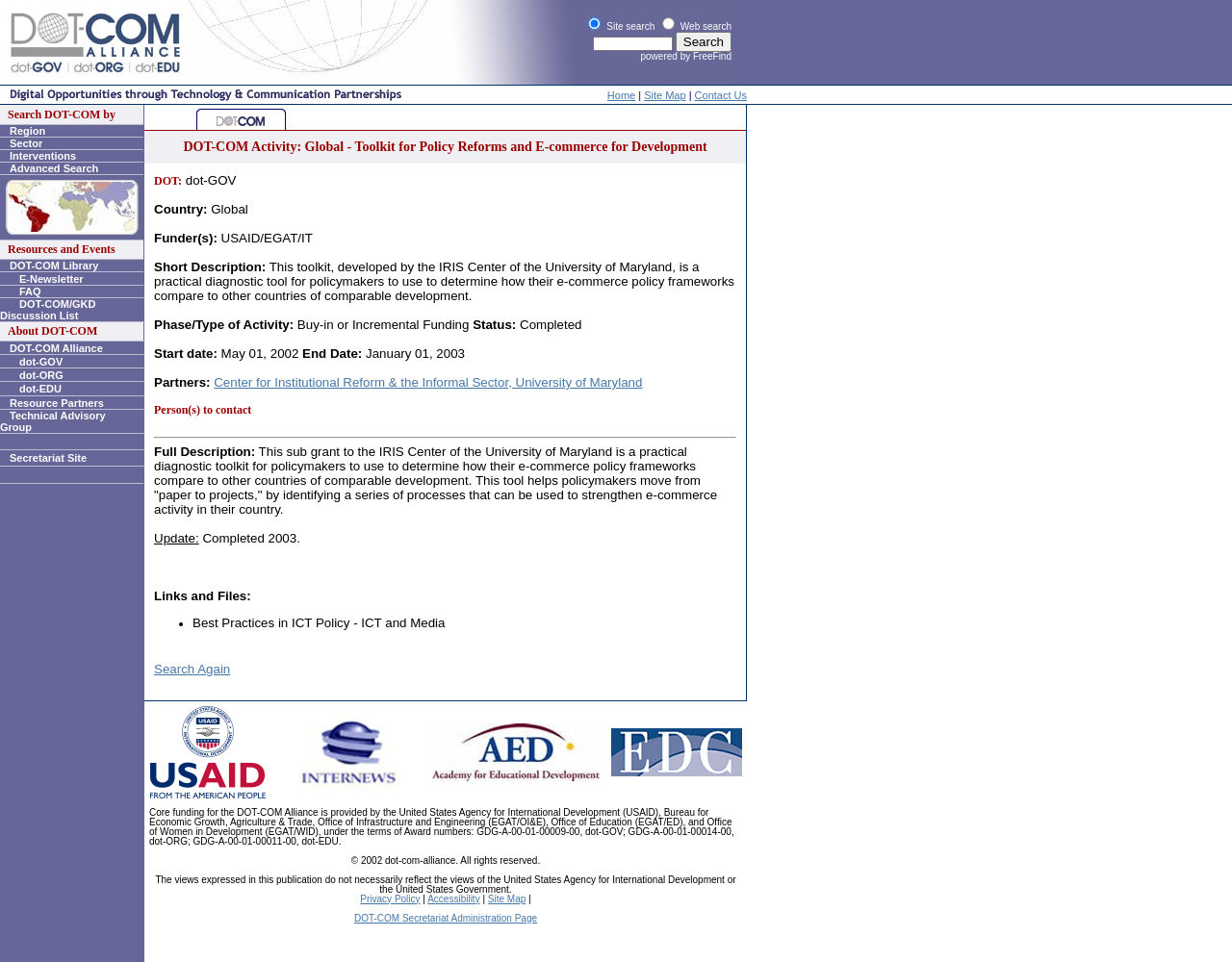Kindly respond to the following question with a single word or a brief phrase: 
What is the logo of DOT-COM Alliance?

DOT-COM Alliance logo